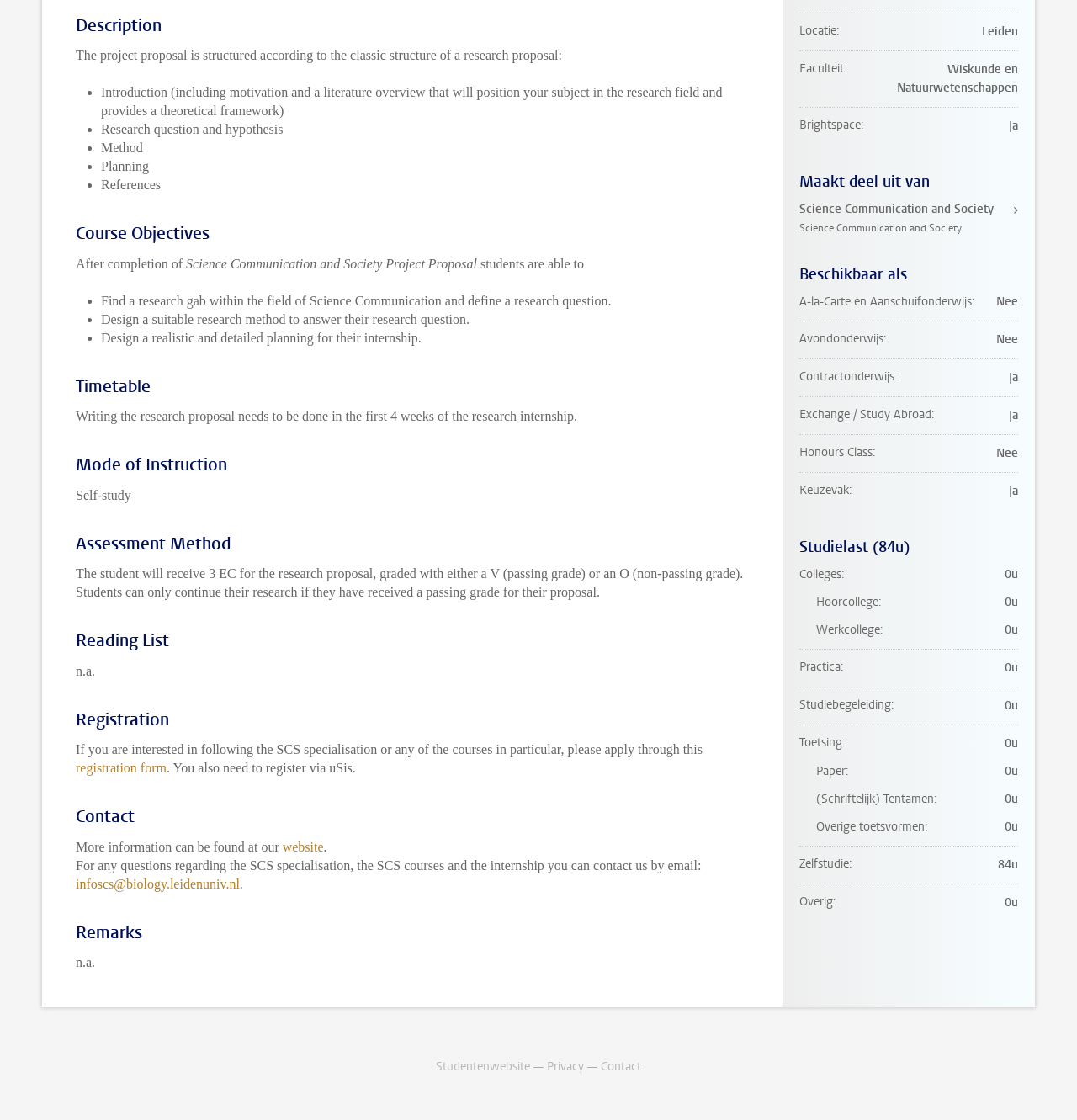Given the description "registration form", provide the bounding box coordinates of the corresponding UI element.

[0.07, 0.679, 0.155, 0.692]